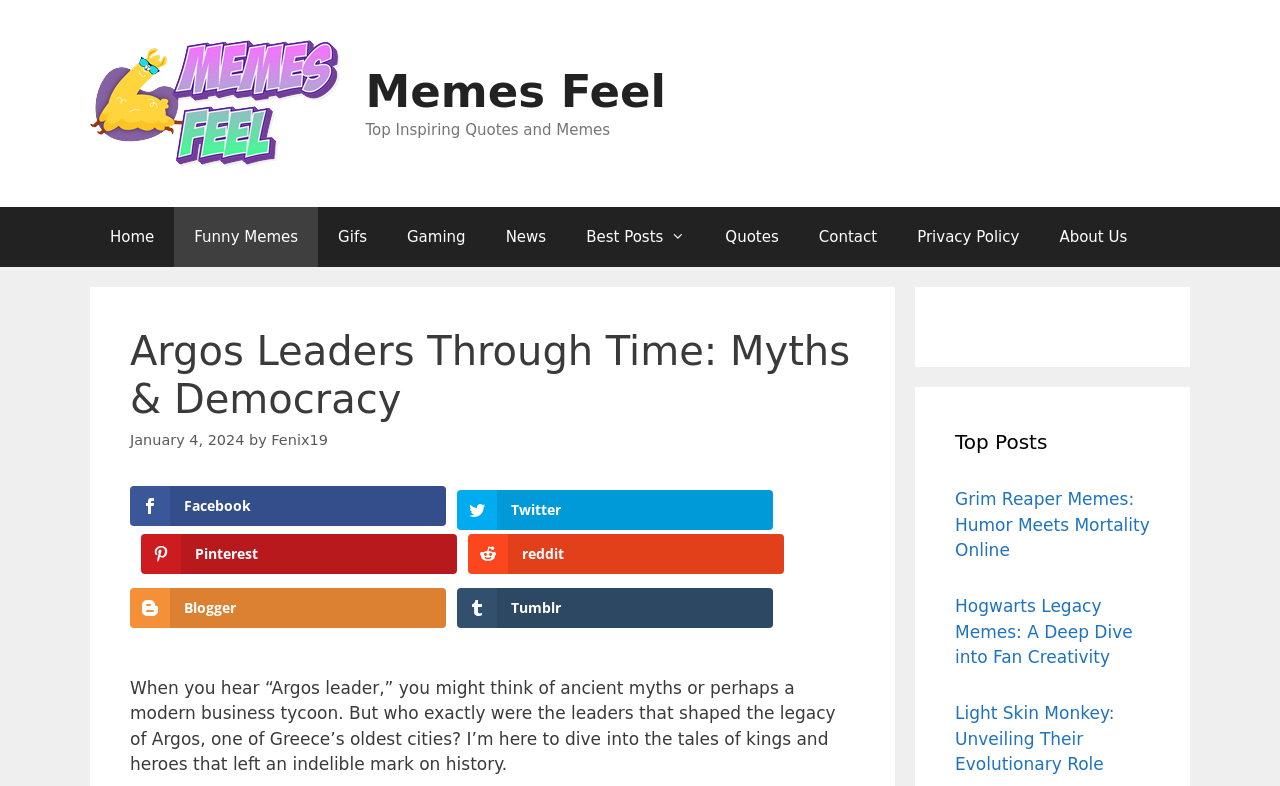Identify the bounding box coordinates of the section to be clicked to complete the task described by the following instruction: "Visit the 'Funny Memes' page". The coordinates should be four float numbers between 0 and 1, formatted as [left, top, right, bottom].

[0.136, 0.263, 0.249, 0.34]